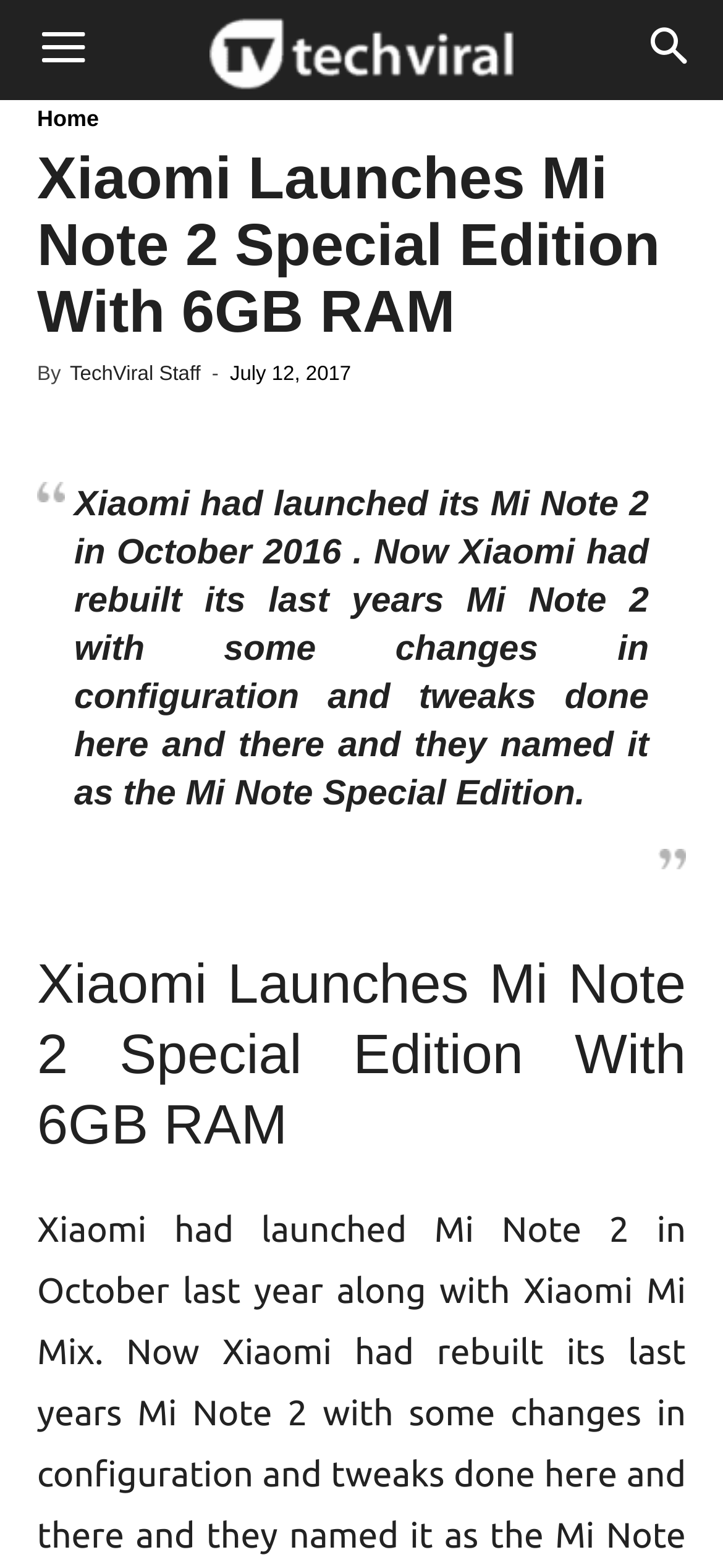Generate a comprehensive description of the contents of the webpage.

The webpage is about the launch of Xiaomi's Mi Note 2 Special Edition with 6GB RAM. At the top right corner, there is a search link and a menu button at the top left corner. Below the menu button, there is a logo image of "Tech Viral" and a "Home" link. 

The main content of the webpage is divided into sections. The first section is a header area that spans almost the entire width of the page. It contains a heading with the title of the article, followed by the author's name, "TechViral Staff", and the publication date, "July 12, 2017". 

Below the header area, there is a blockquote section that takes up most of the page's width. This section contains a paragraph of text that describes the launch of the Mi Note 2 Special Edition, mentioning that it is a rebuilt version of the Mi Note 2 launched in October 2016 with some configuration changes and tweaks. 

Further down, there is another heading with the same title as the article, "Xiaomi Launches Mi Note 2 Special Edition With 6GB RAM".